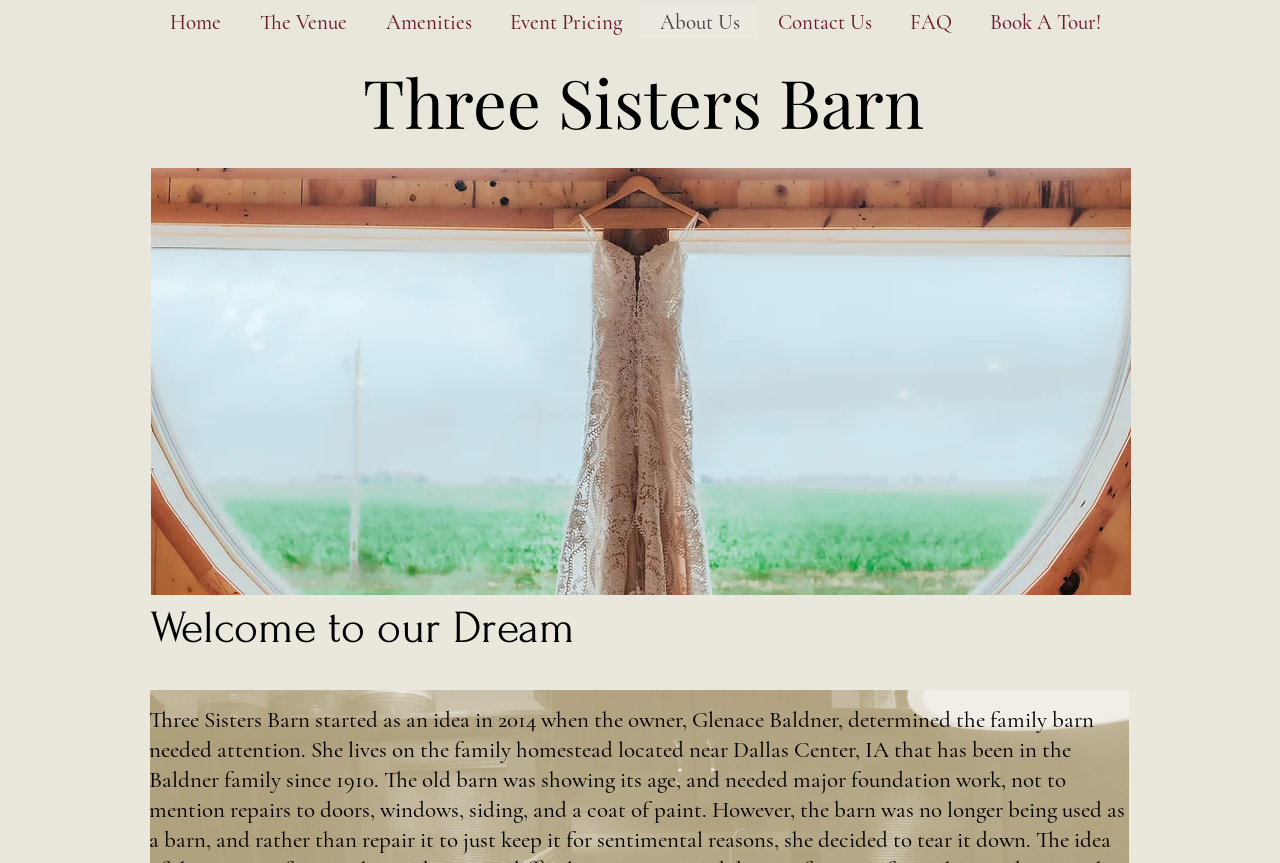Respond with a single word or short phrase to the following question: 
What is the current slide number in the slideshow?

1/19